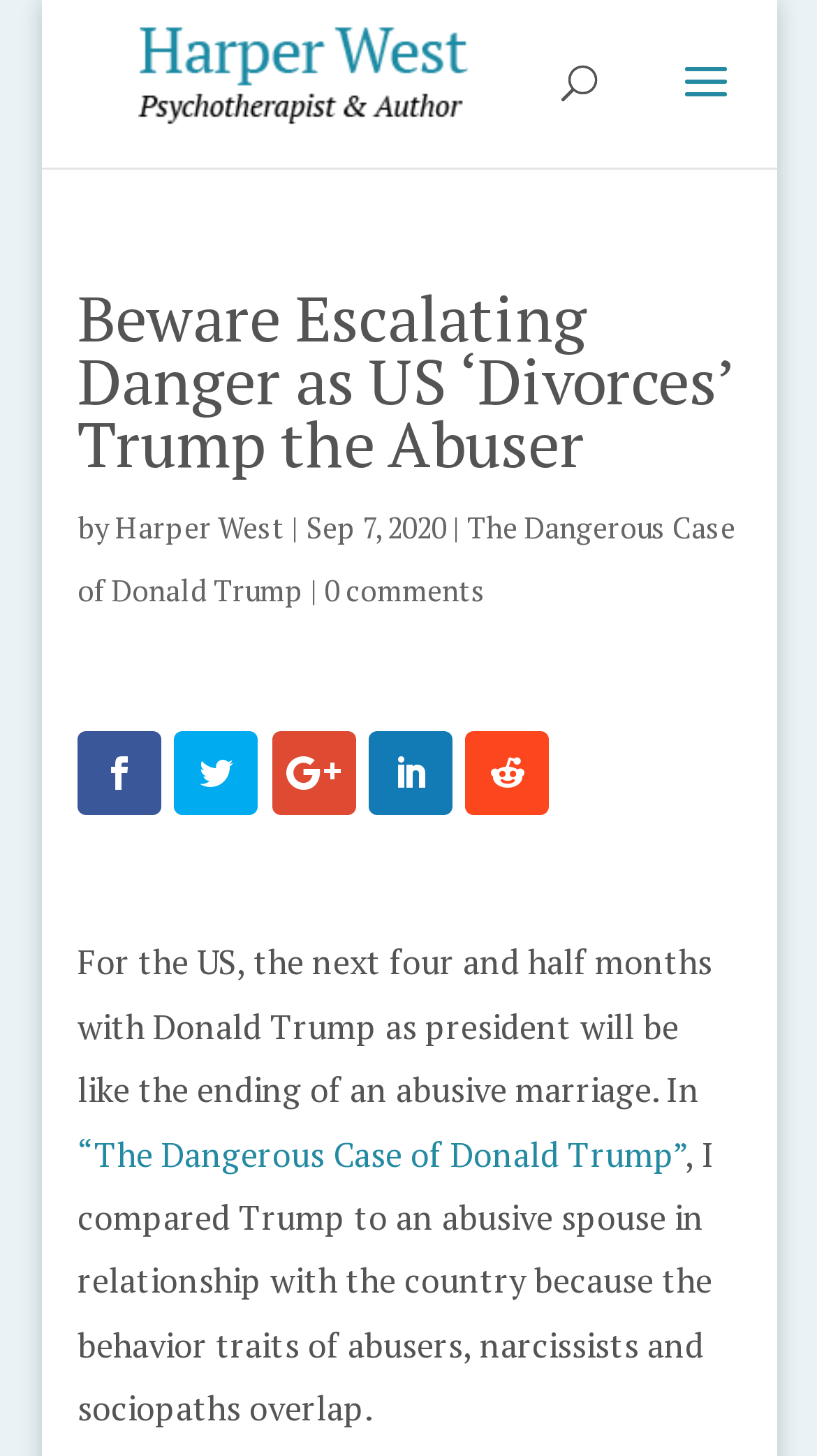What is the title of the book mentioned in the article?
Using the image as a reference, answer the question with a short word or phrase.

The Dangerous Case of Donald Trump